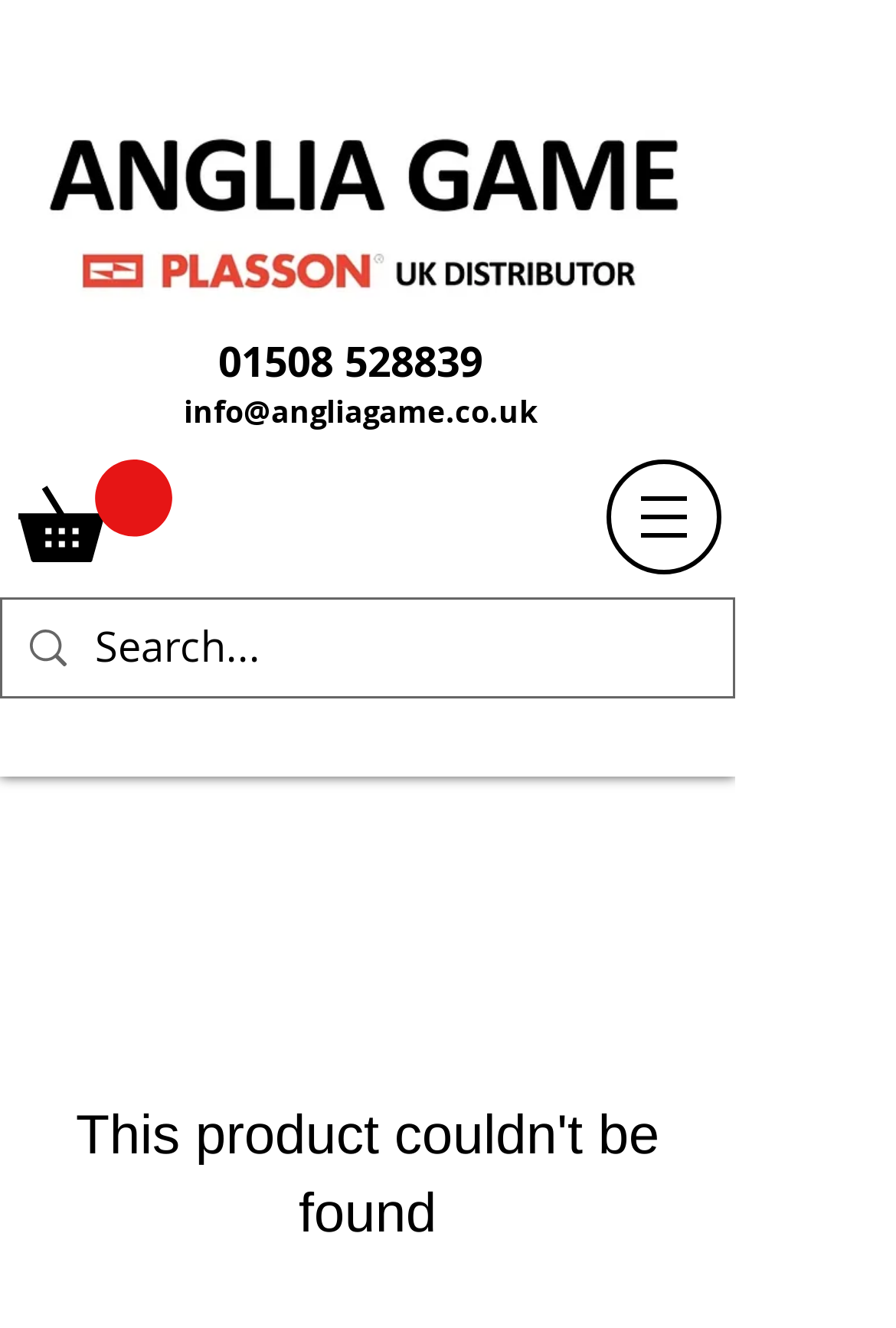Provide your answer in one word or a succinct phrase for the question: 
What is the phone number on the page?

01508 528839